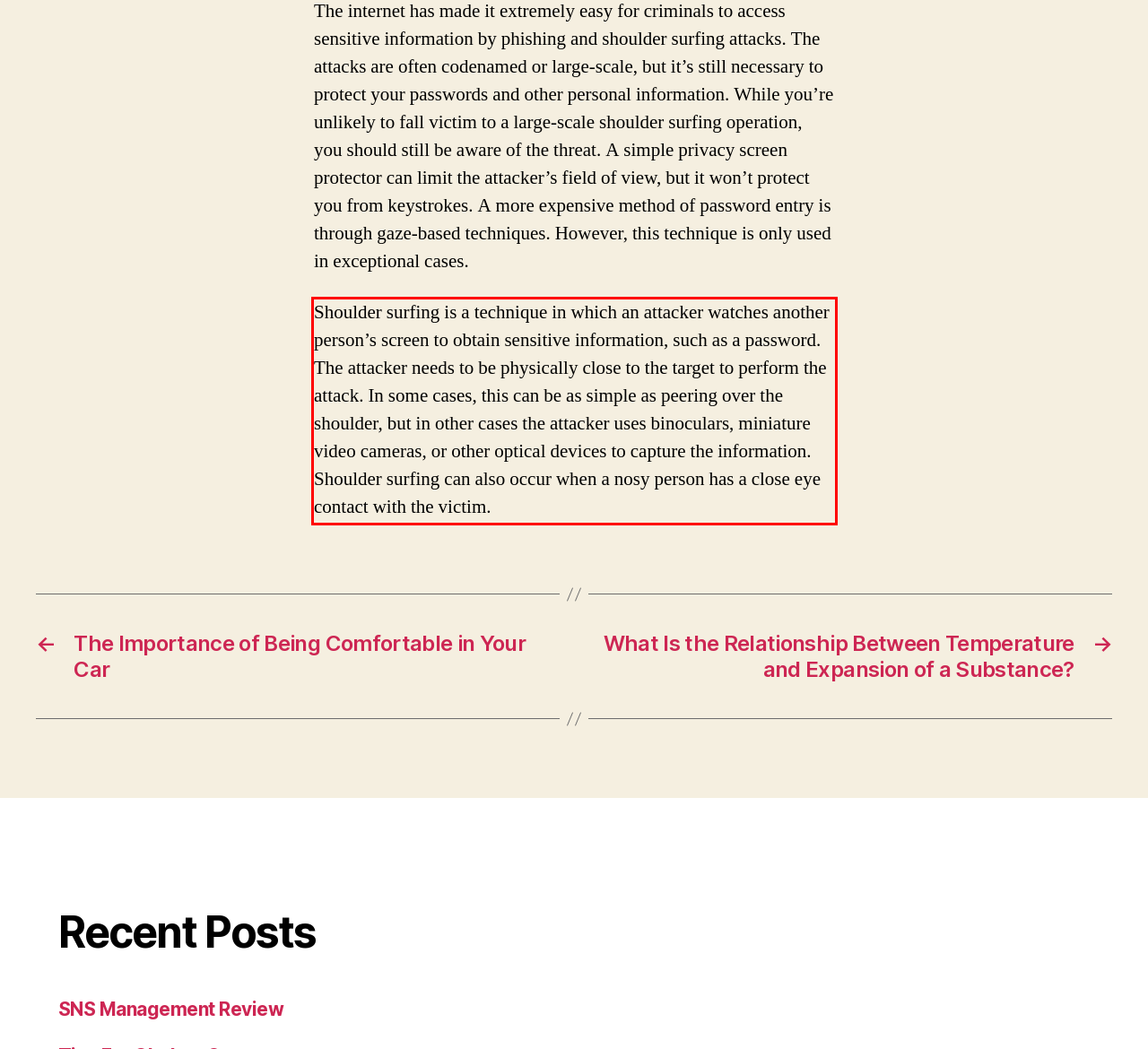Your task is to recognize and extract the text content from the UI element enclosed in the red bounding box on the webpage screenshot.

Shoulder surfing is a technique in which an attacker watches another person’s screen to obtain sensitive information, such as a password. The attacker needs to be physically close to the target to perform the attack. In some cases, this can be as simple as peering over the shoulder, but in other cases the attacker uses binoculars, miniature video cameras, or other optical devices to capture the information. Shoulder surfing can also occur when a nosy person has a close eye contact with the victim.